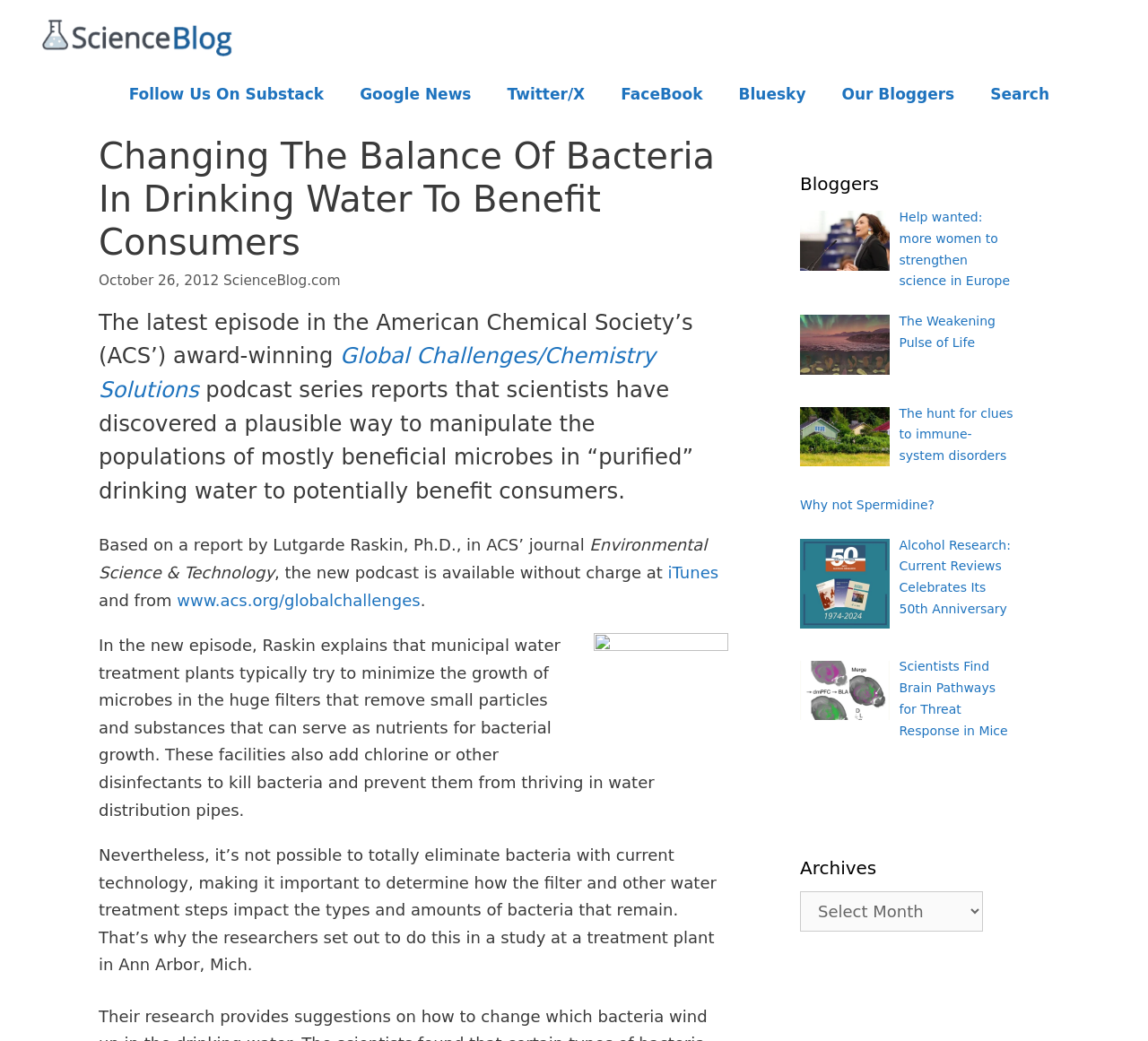Identify the bounding box coordinates of the clickable region necessary to fulfill the following instruction: "Search for articles". The bounding box coordinates should be four float numbers between 0 and 1, i.e., [left, top, right, bottom].

[0.847, 0.073, 0.93, 0.108]